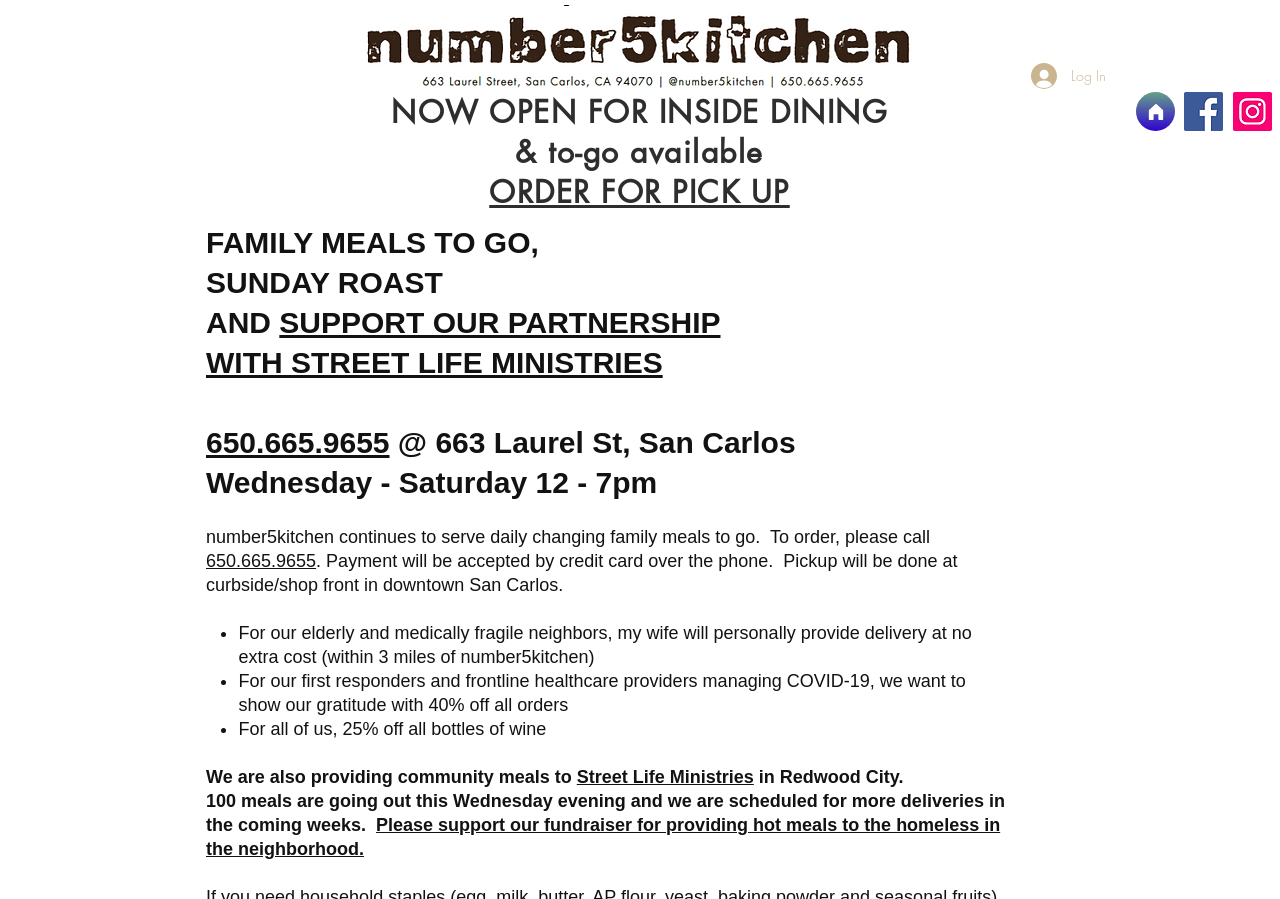Bounding box coordinates are specified in the format (top-left x, top-left y, bottom-right x, bottom-right y). All values are floating point numbers bounded between 0 and 1. Please provide the bounding box coordinate of the region this sentence describes: SUPPORT OUR PARTNERSHIP

[0.218, 0.34, 0.563, 0.377]